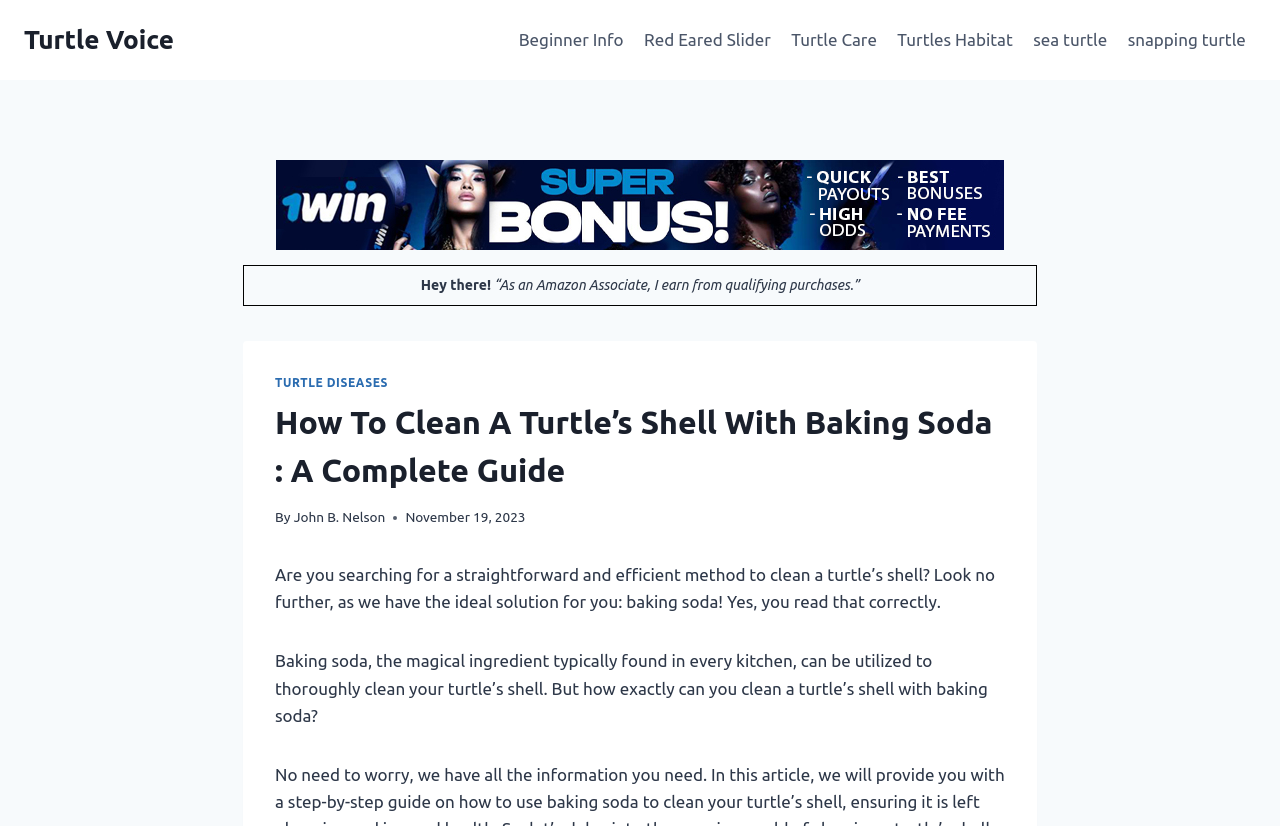What is the website about?
Based on the image, answer the question with a single word or brief phrase.

Cleaning a turtle's shell